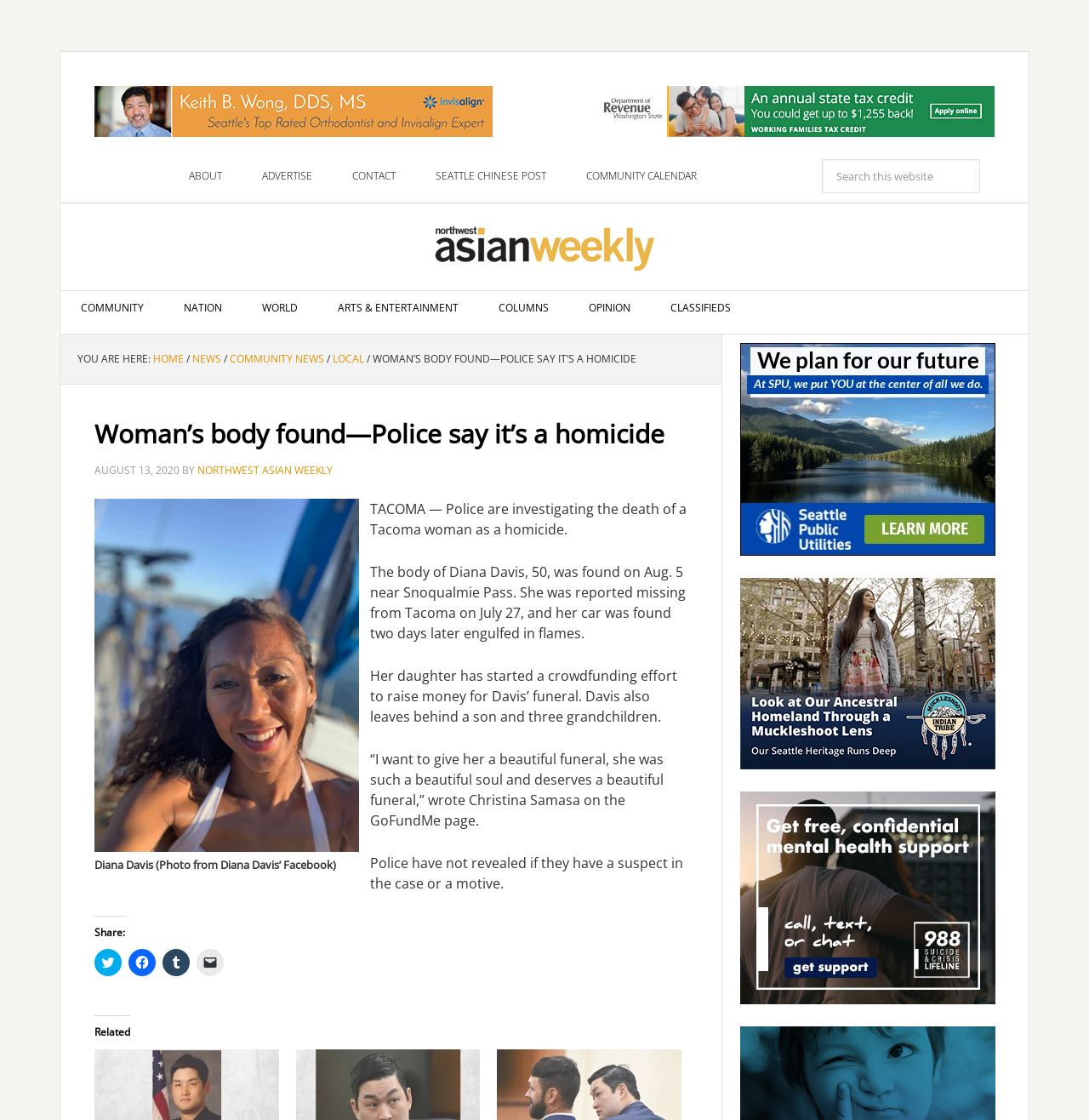Please locate and retrieve the main header text of the webpage.

Woman’s body found—Police say it’s a homicide